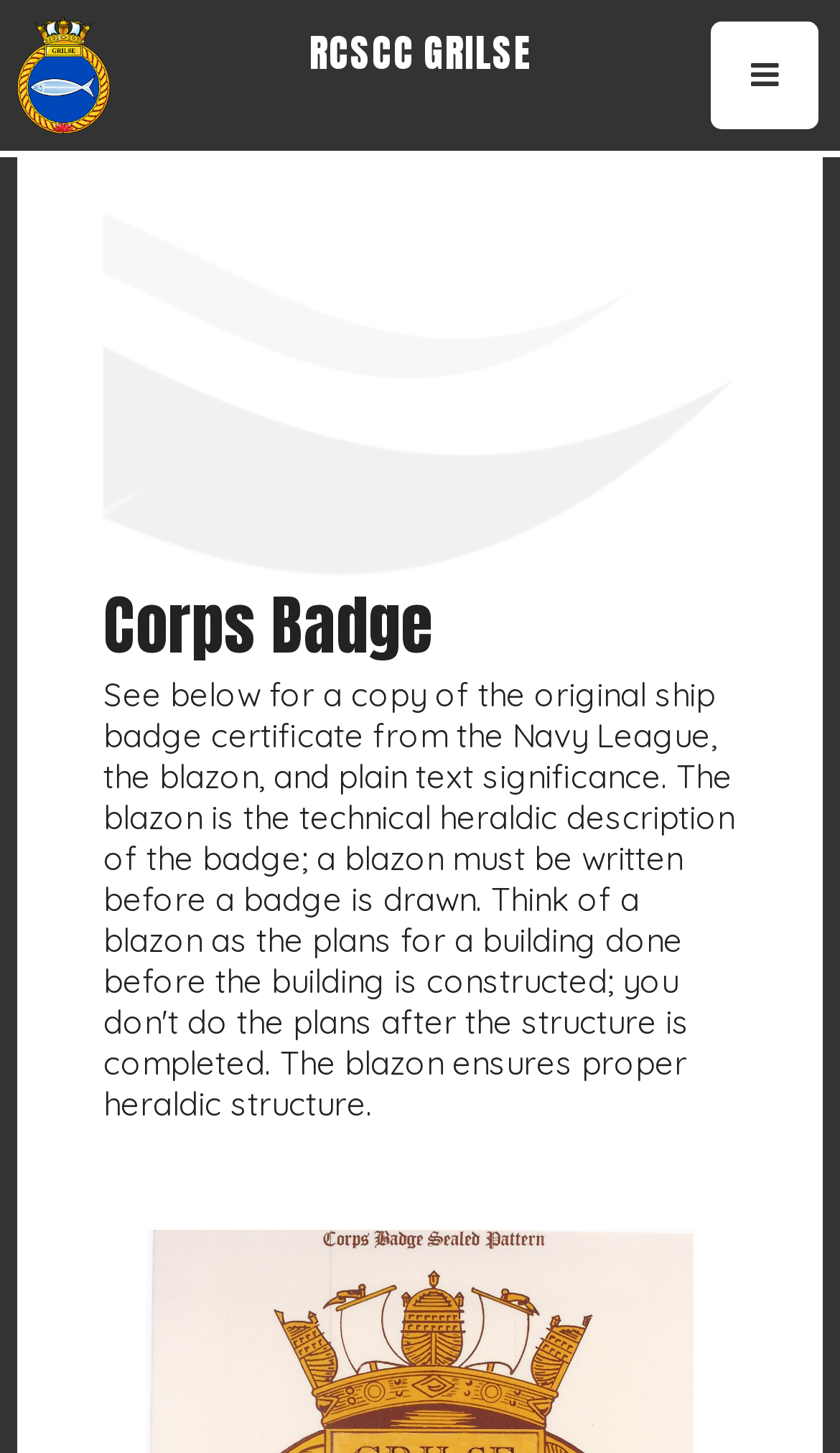Extract the bounding box coordinates for the described element: "Mandarin". The coordinates should be represented as four float numbers between 0 and 1: [left, top, right, bottom].

None